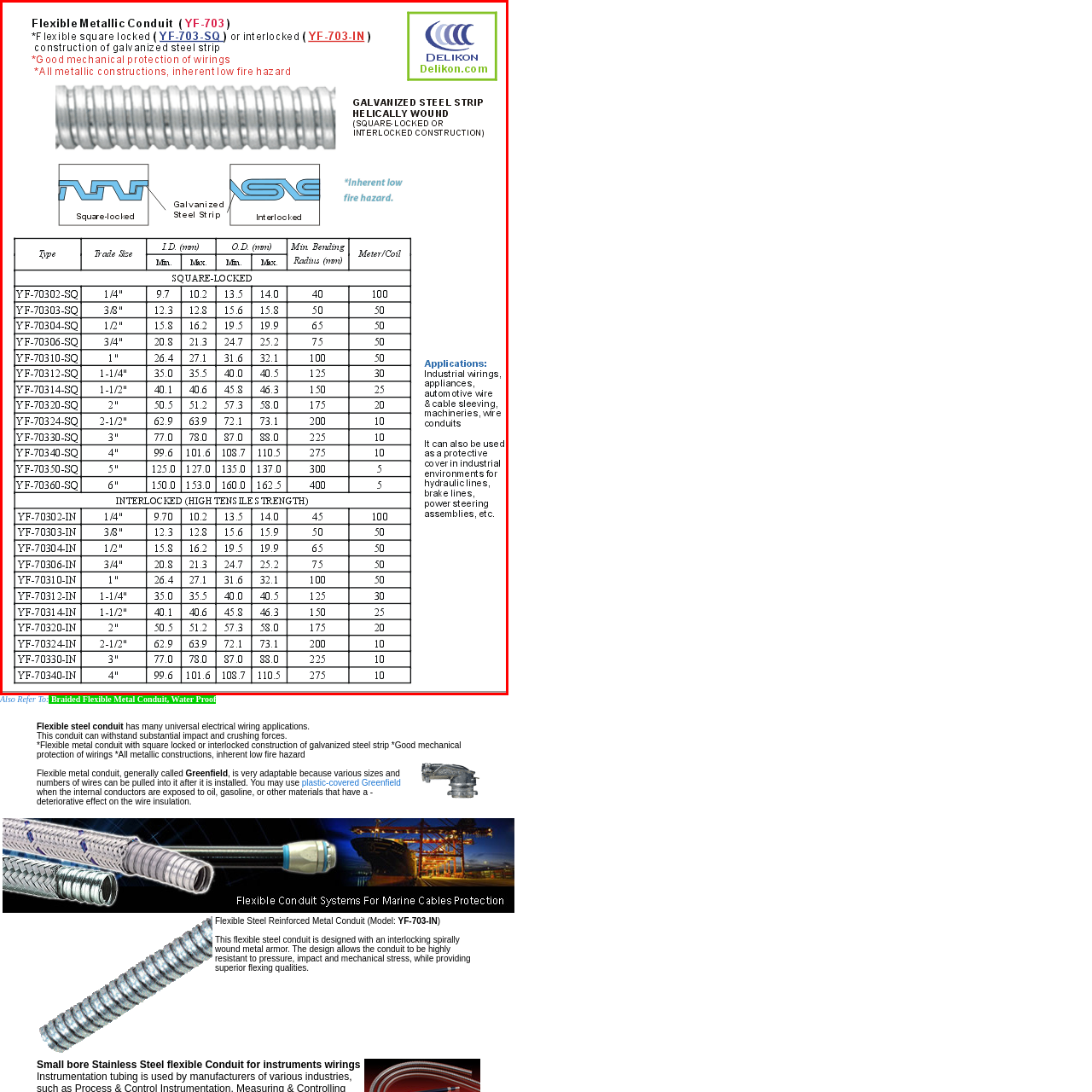What is the purpose of the conduit?
Focus on the image inside the red bounding box and offer a thorough and detailed answer to the question.

The caption highlights the conduit's ability to offer excellent mechanical protection for wiring, indicating its primary purpose is to safeguard electrical wires and cables.